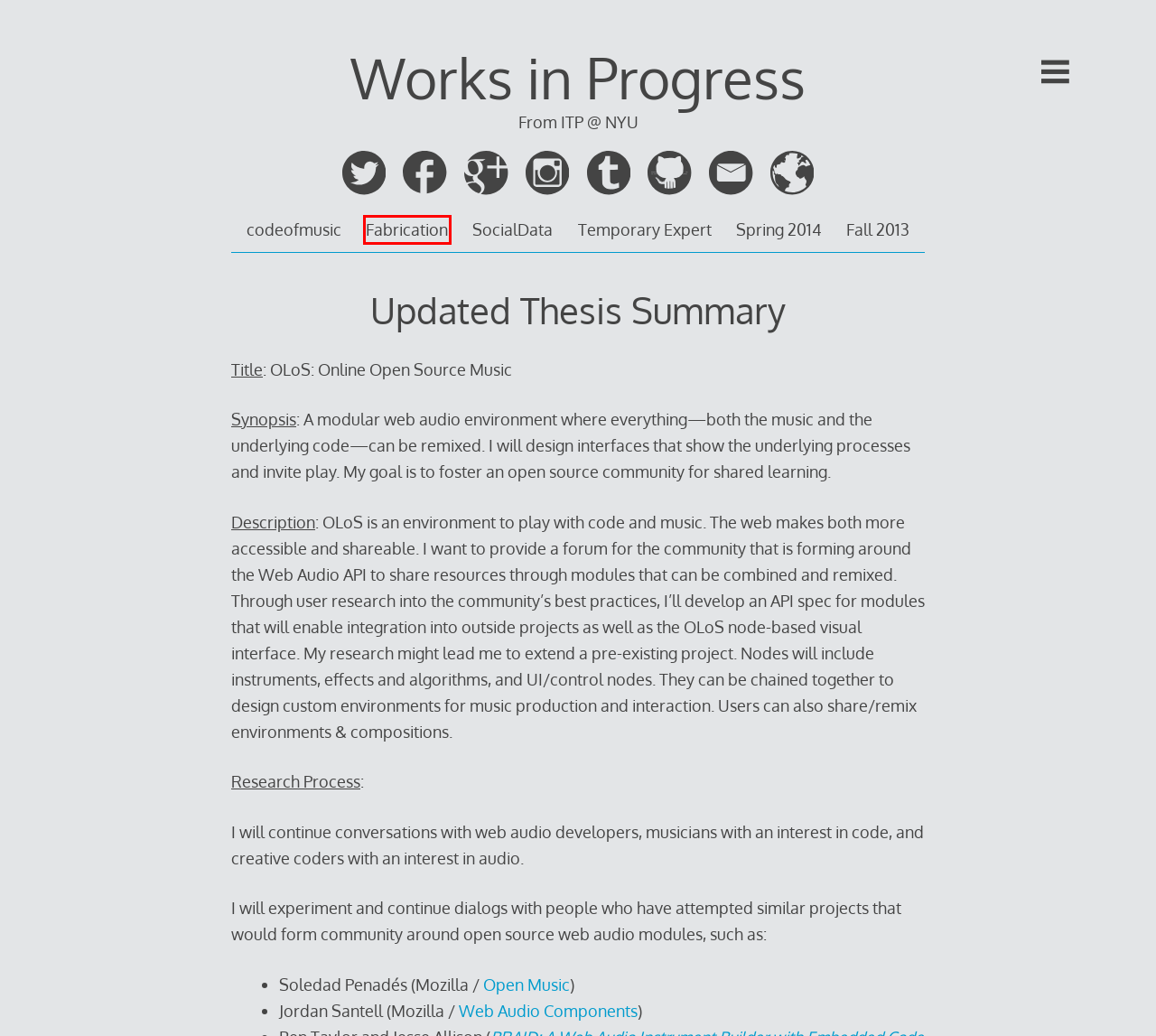Given a webpage screenshot with a red bounding box around a particular element, identify the best description of the new webpage that will appear after clicking on the element inside the red bounding box. Here are the candidates:
A. Works in Progress | Category | Dynamic Web Development – Server
B. Works in Progress | Category | Temporary Expert
C. Works in Progress | Jason's First Semester @ NYU's Interactive Communications Program (ITP)
D. Works in Progress | Category | SocialData
E. Works in Progress | Category | Fabrication
F. Works in Progress | Category | Live Image Processing & Performance
G. Works in Progress | Category | Spring 2015
H. Works in Progress | Category | codeofmusic

E